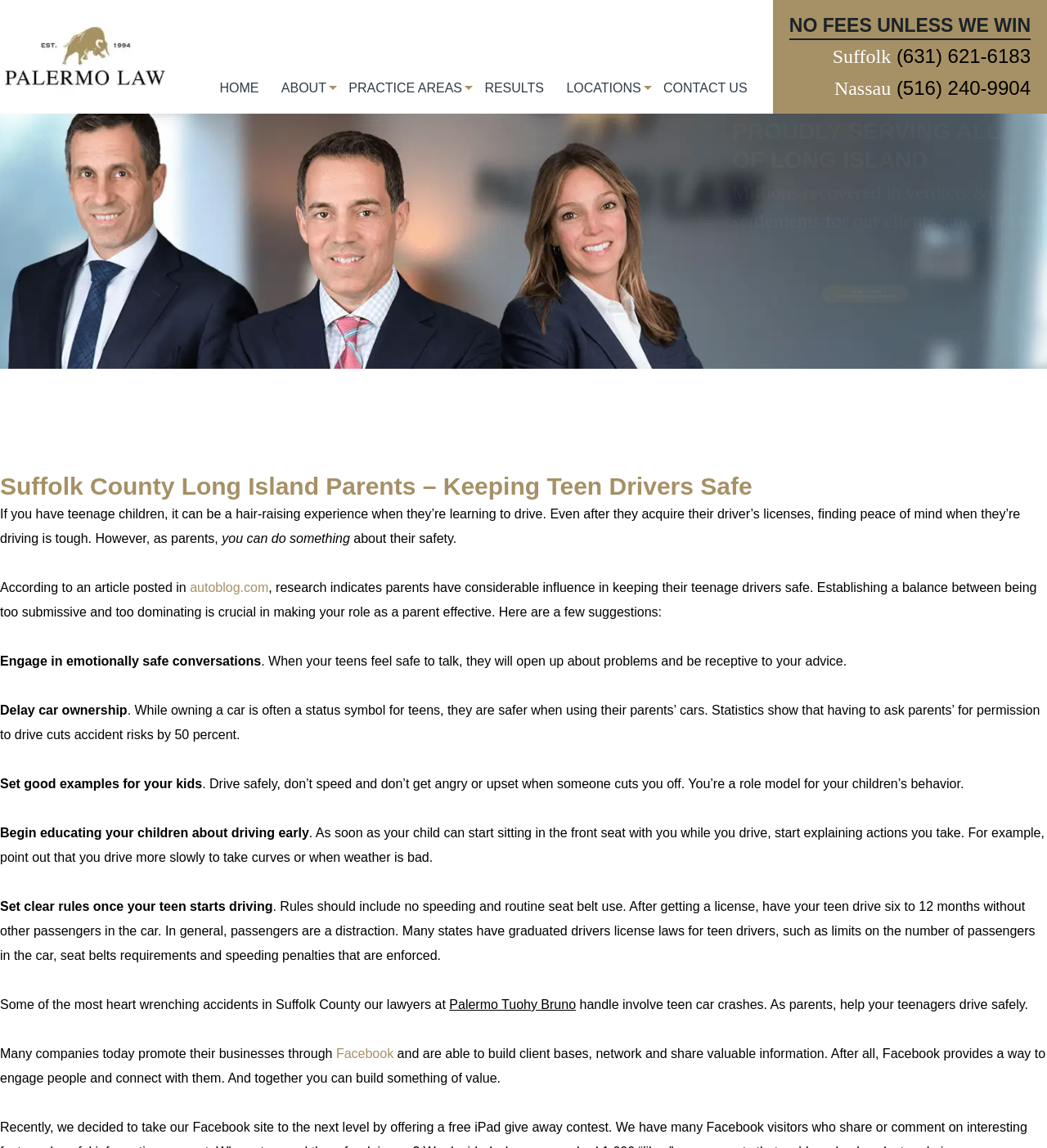Please provide a detailed answer to the question below based on the screenshot: 
What is the phone number for Nassau?

I found the phone number for Nassau by looking at the StaticText element with the text 'Nassau' and then finding the adjacent link element with the phone number.